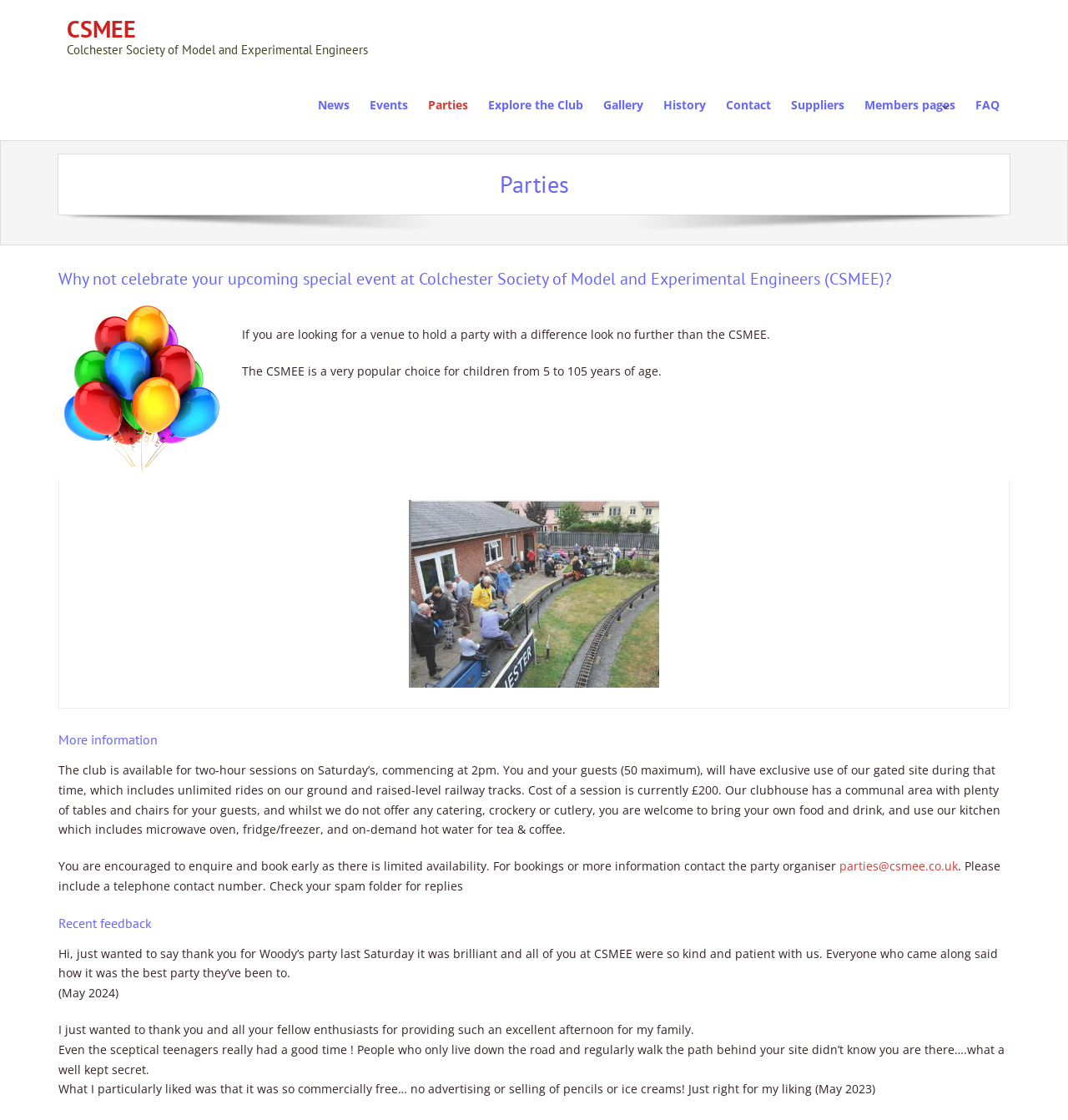What is the email address to contact for party bookings?
Please describe in detail the information shown in the image to answer the question.

The email address to contact for party bookings can be found in the text, 'For bookings or more information contact the party organiser parties@csmee.co.uk' which indicates that the email address is parties@csmee.co.uk.